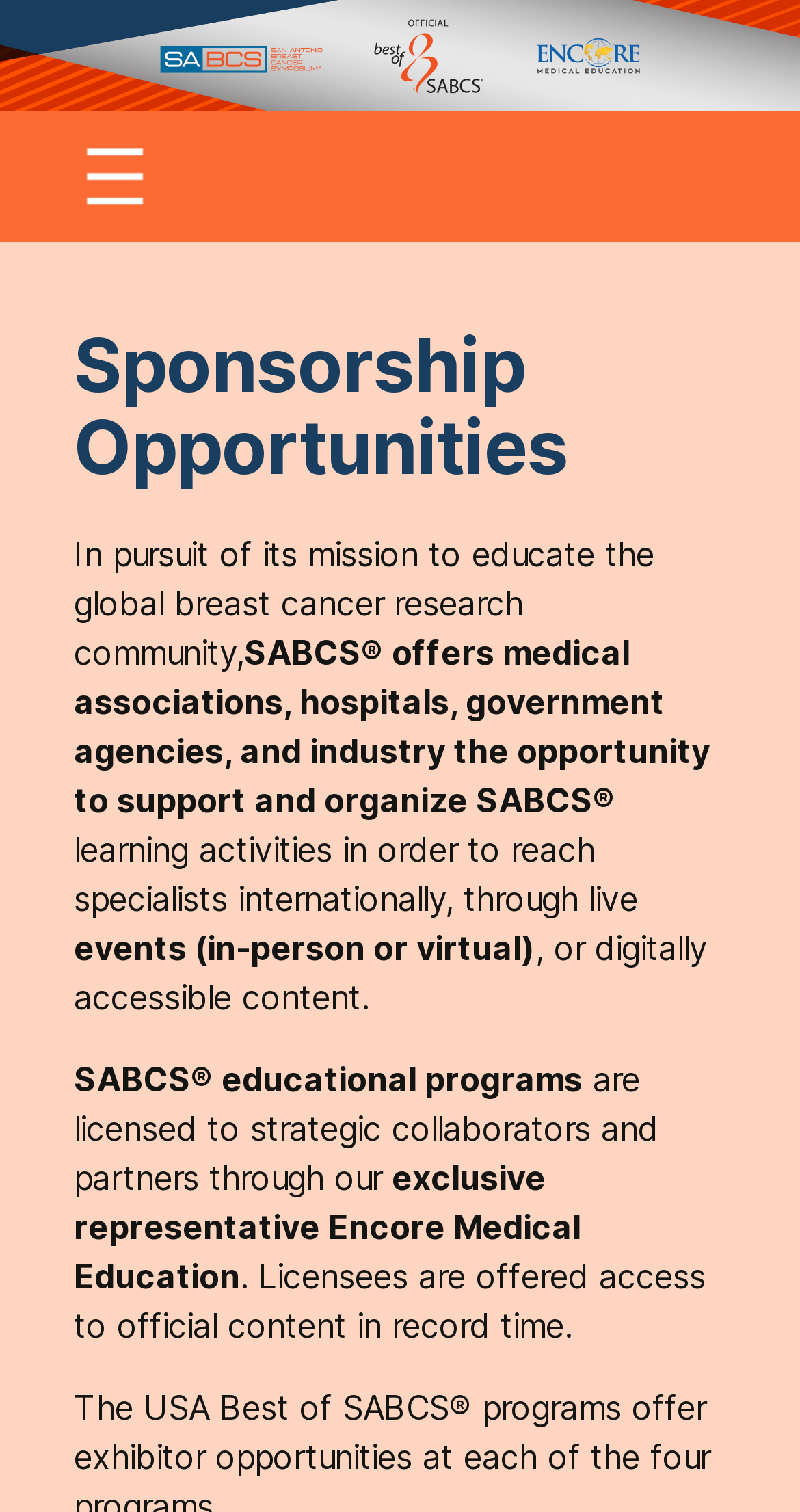What type of events does SABCS offer?
Carefully analyze the image and provide a detailed answer to the question.

According to the text, SABCS offers learning activities in the form of live events (in-person or virtual) and digitally accessible content, which suggests that they provide both live and virtual events.